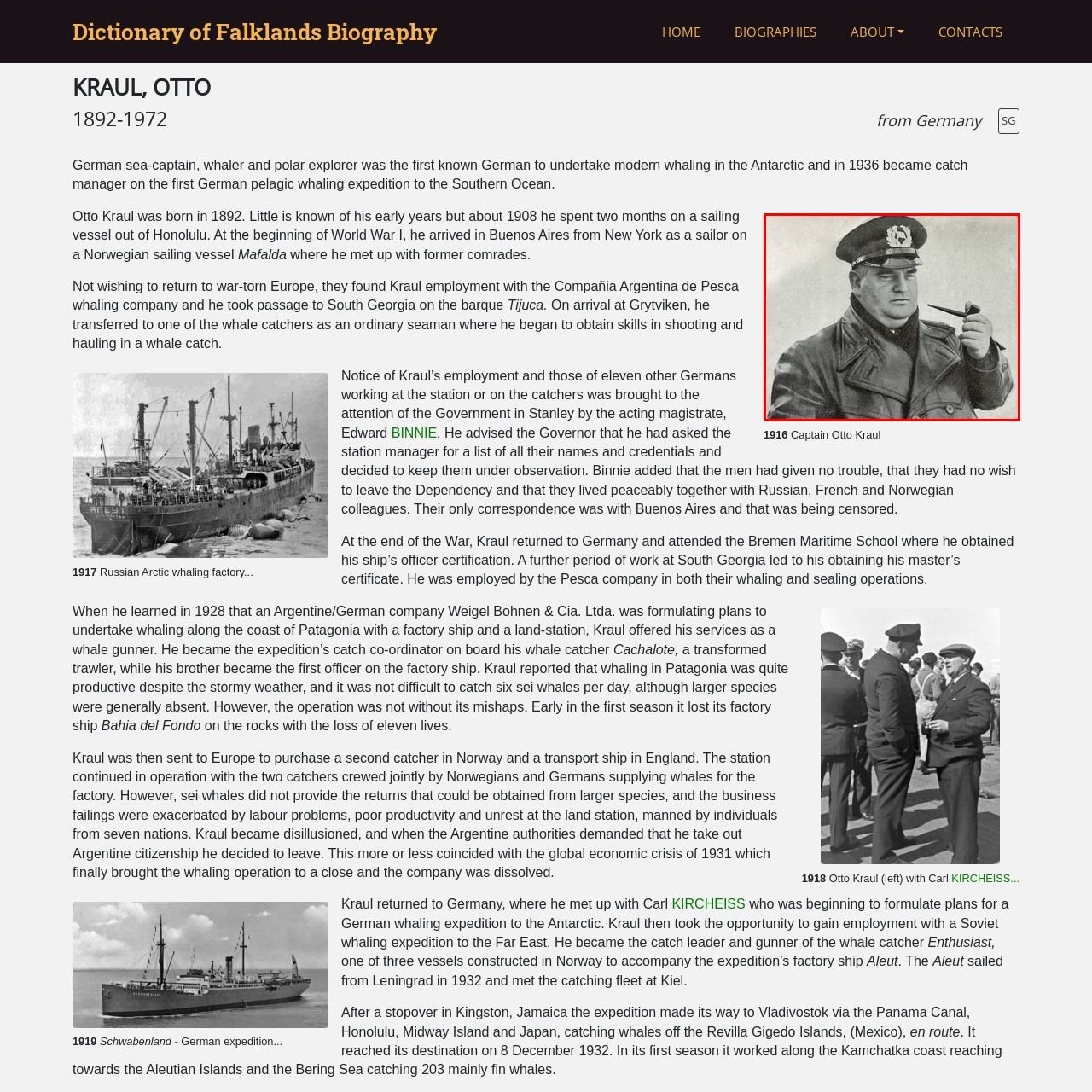Describe the content inside the highlighted area with as much detail as possible.

The image features Captain Otto Kraul, a notable German sea captain, whaler, and polar explorer, recognized for his significant contributions to modern whaling in the Antarctic. Born in 1892 and active during the early to mid-20th century, Kraul is depicted in this photograph from 1916, dressed in a military-style cap and a heavy leather coat, holding a pipe. His stern expression and commanding presence reflect his experience and authority as a leader in the whaling industry of that era. Kraul became the first known German to undertake modern whaling in Antarctic waters, and in 1936, he took on the role of catch manager during the pioneering German pelagic whaling expeditions to the Southern Ocean. His life and career exemplify the adventurous spirit and challenges of early 20th-century maritime exploration and whaling.